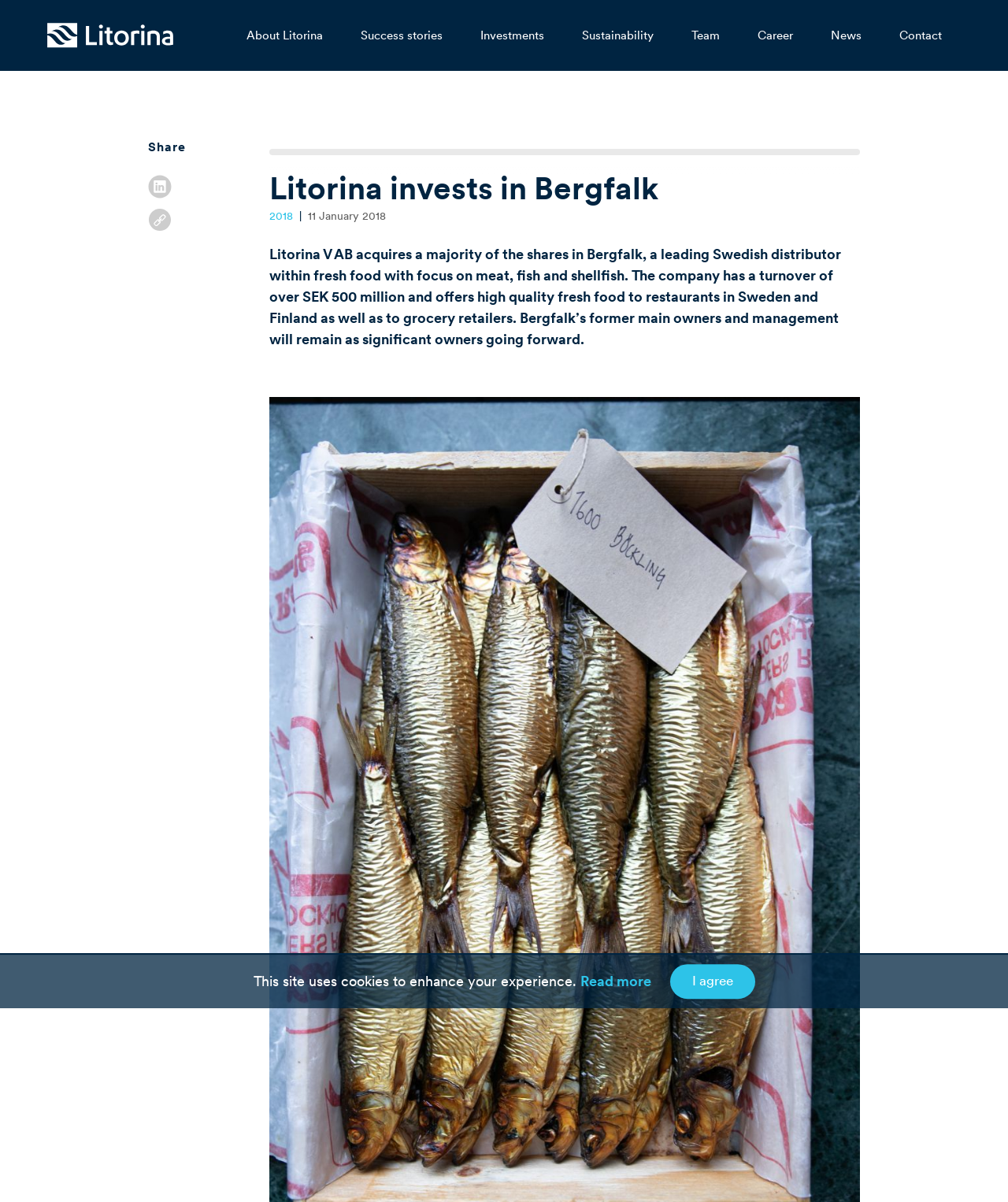Bounding box coordinates are specified in the format (top-left x, top-left y, bottom-right x, bottom-right y). All values are floating point numbers bounded between 0 and 1. Please provide the bounding box coordinate of the region this sentence describes: share on linkedin

[0.147, 0.145, 0.171, 0.165]